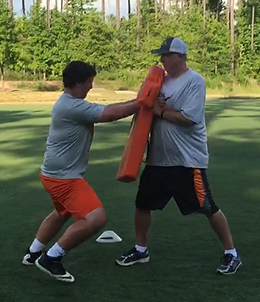What is the coach providing?
Using the image, respond with a single word or phrase.

Resistance